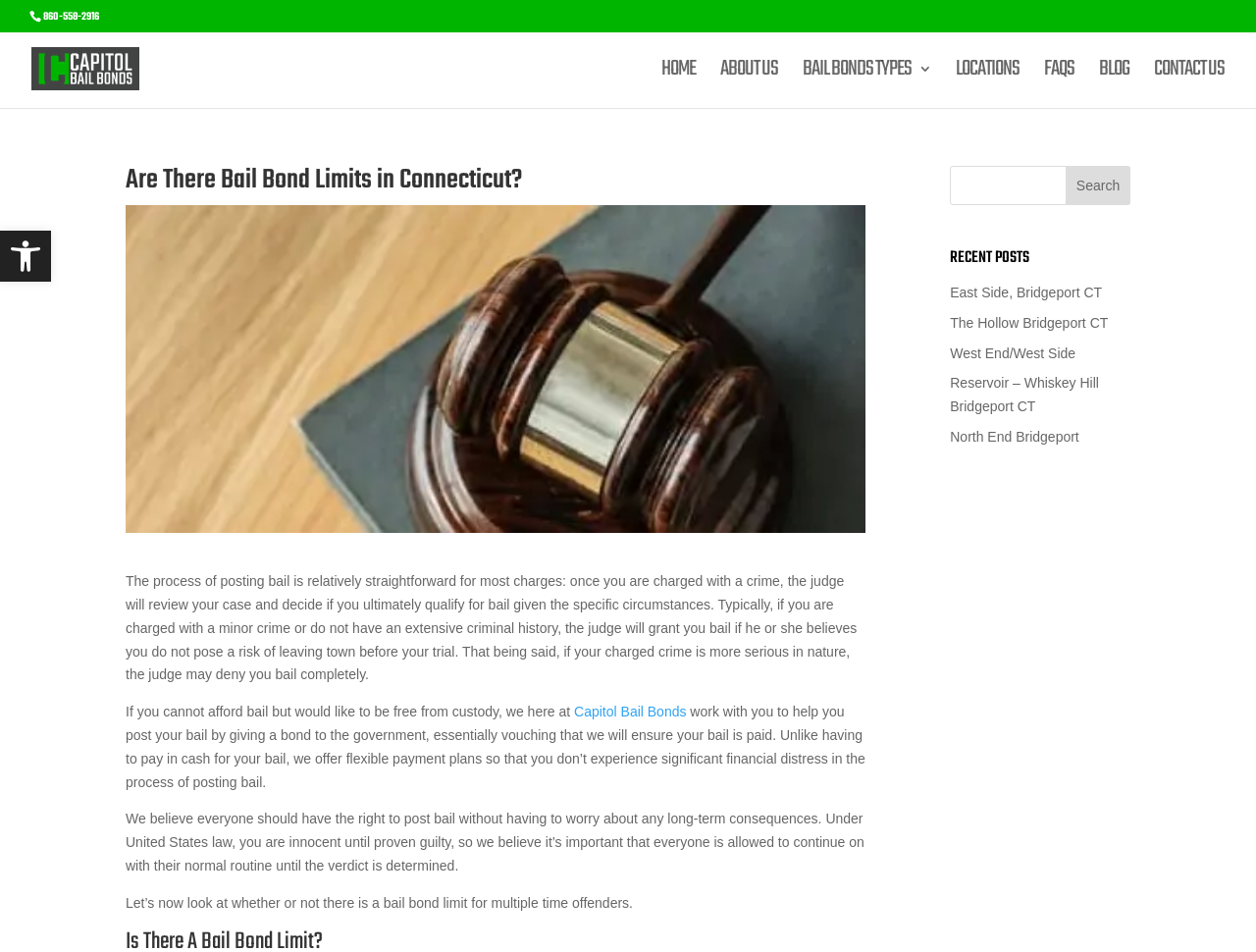Please find the bounding box coordinates of the element that must be clicked to perform the given instruction: "Read the blog". The coordinates should be four float numbers from 0 to 1, i.e., [left, top, right, bottom].

[0.875, 0.065, 0.899, 0.113]